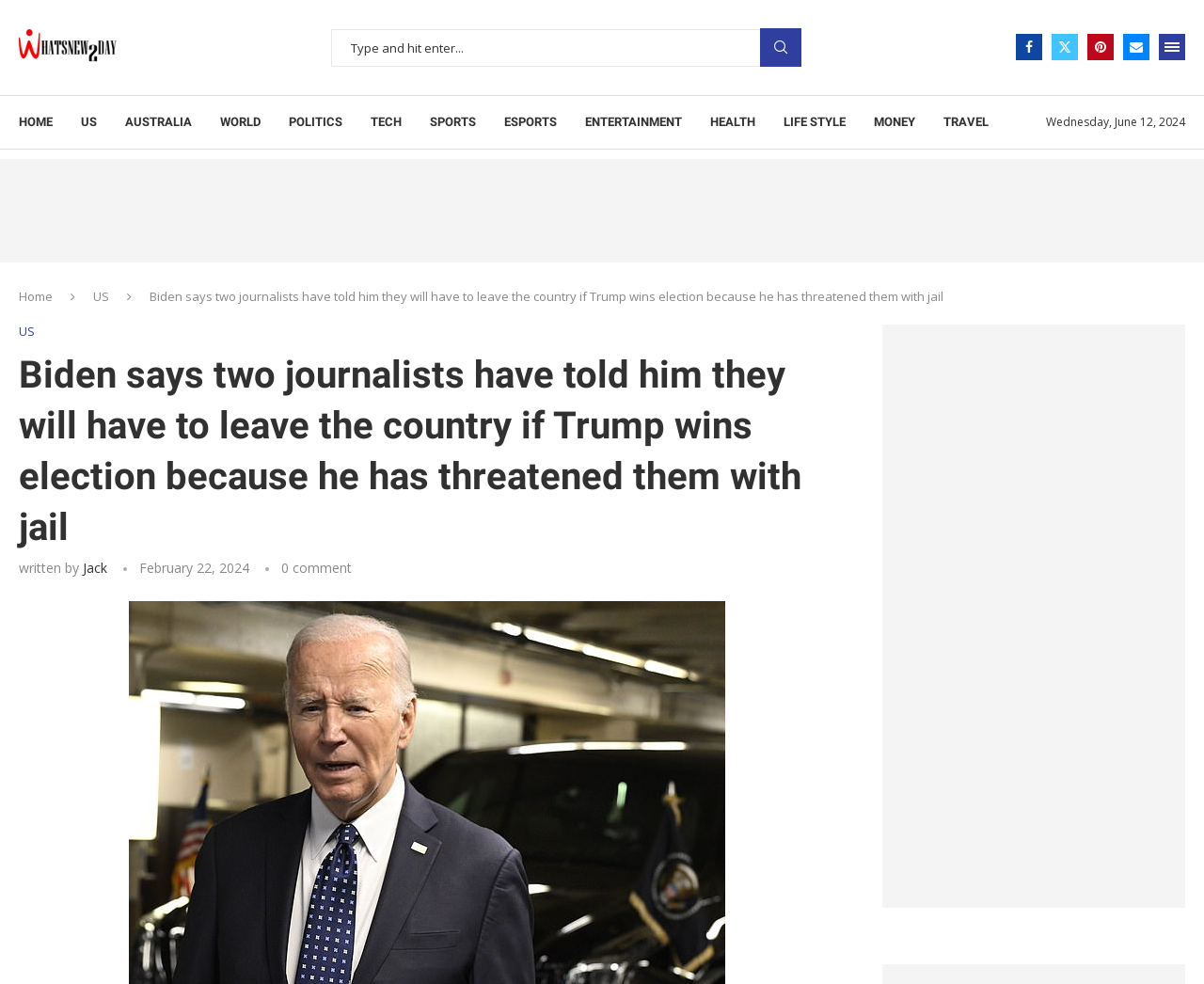Please look at the image and answer the question with a detailed explanation: What is the date displayed on the top right corner?

I found the date by looking at the top right corner of the webpage, where I saw a static text element with the date 'Wednesday, June 12, 2024'.